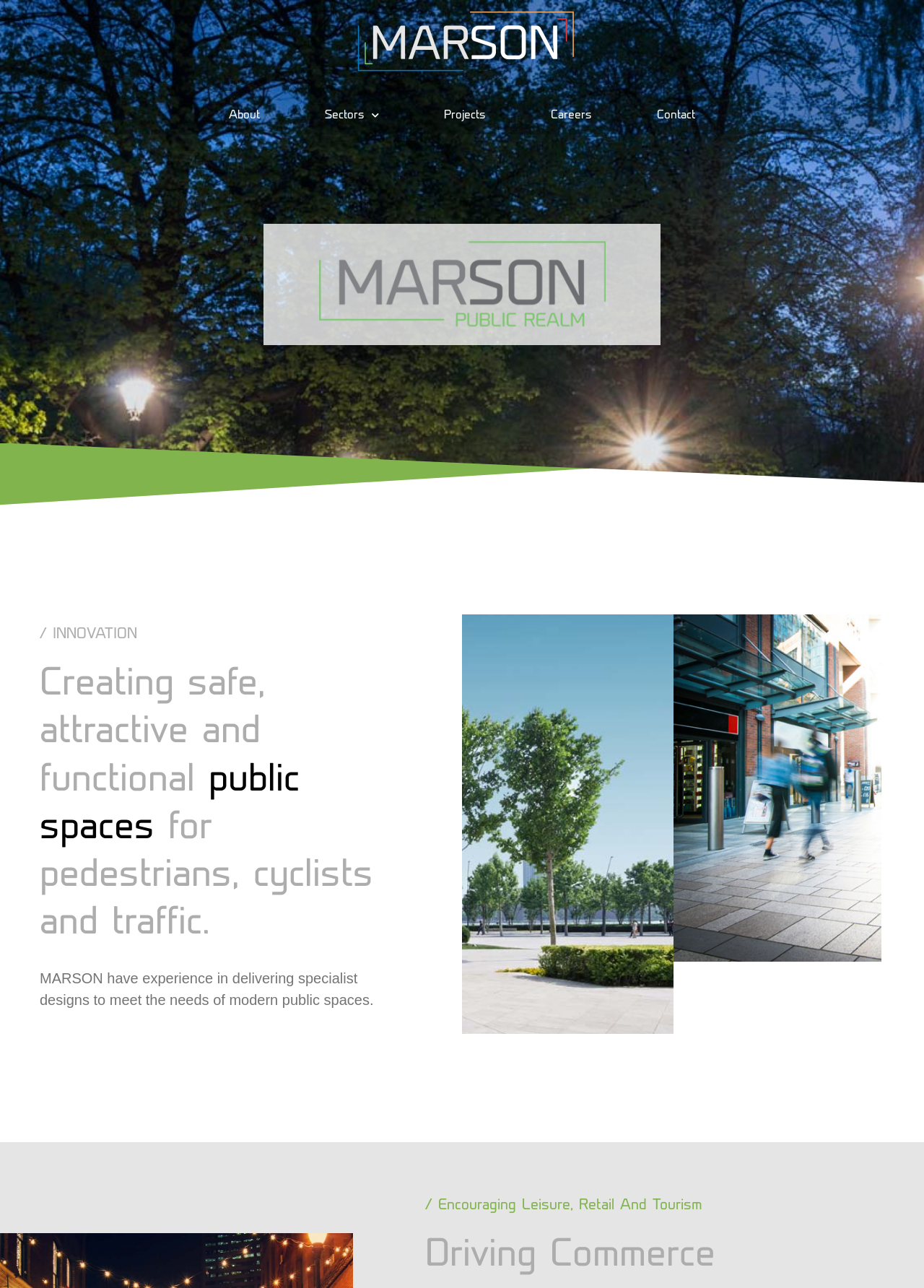Extract the bounding box coordinates of the UI element described: "alt="MARSON_logo-clear-background.png" title="MARSON_logo-clear-background.png"". Provide the coordinates in the format [left, top, right, bottom] with values ranging from 0 to 1.

[0.363, 0.0, 0.637, 0.07]